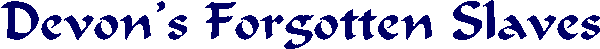Provide an extensive narrative of what is shown in the image.

The image titled "Devon's Forgotten Slaves" serves as a poignant introduction to a historical narrative that delves into the experiences of enslaved individuals from Devon. This portrayal sheds light on the lesser-known stories of local captives taken during the 16th to 18th centuries, who faced the atrocities of slavery not in distant lands like the Americas, but closer to home in North Africa. As the theme of forgotten lives unfolds, the image encapsulates the struggle, resilience, and the deep-rooted connections of Devon’s history with the transatlantic slave trade and Mediterranean enslavement, urging viewers to reflect on the impact and legacy of these stories.